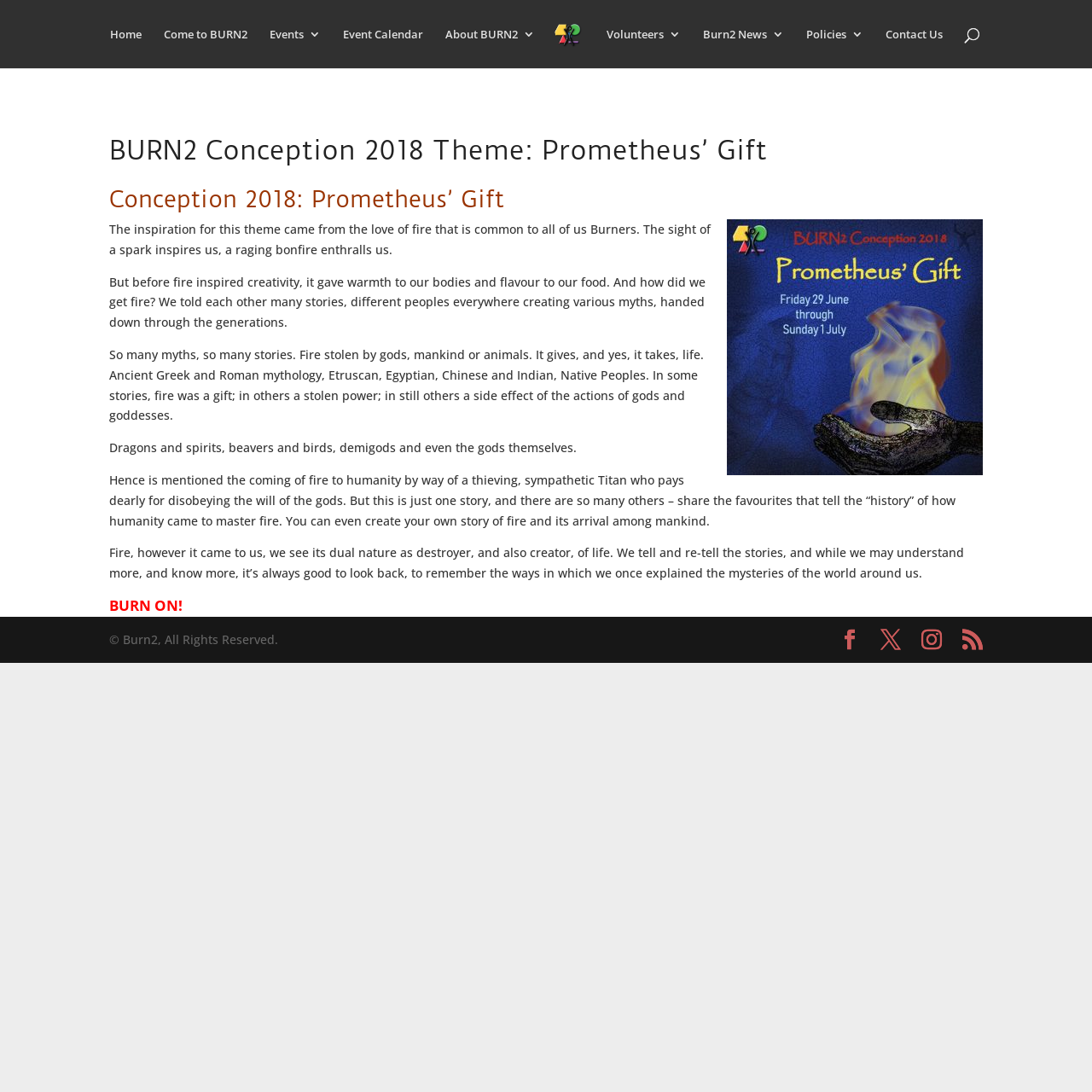Locate the bounding box coordinates of the element to click to perform the following action: 'go to Know-how'. The coordinates should be given as four float values between 0 and 1, in the form of [left, top, right, bottom].

None